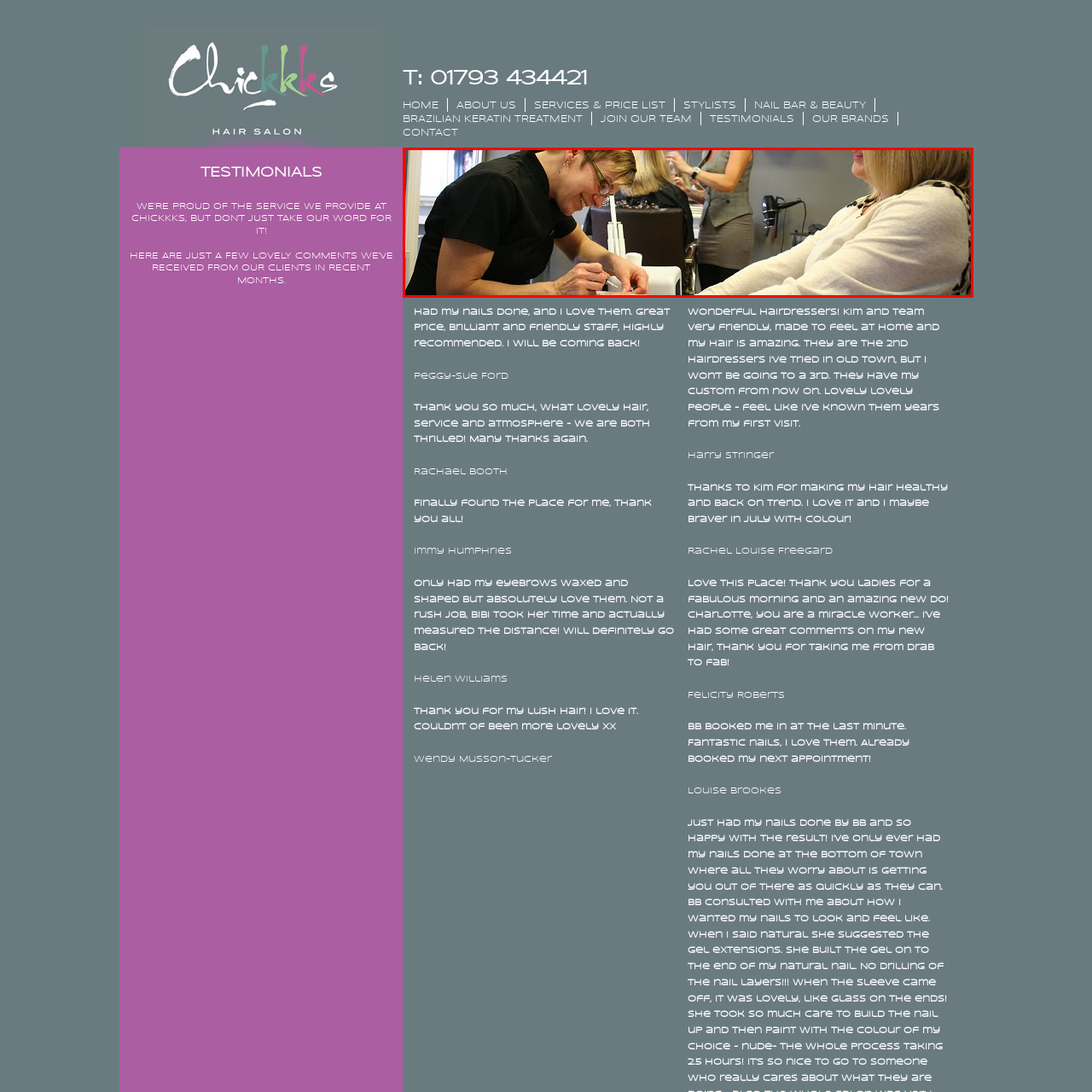Narrate the specific details and elements found within the red-bordered image.

In this inviting scene from Chickkks Hair Salon in Old Town, Swindon, a nail technician is skillfully providing a manicure to a client seated comfortably at a table. The technician, focused and attentive, is applying nail polish with precision, showcasing her expertise and care. The client, with an expression of relaxation and satisfaction, watches as her nails are pampered. In the background, other clients can be seen receiving hair treatments, contributing to the salon's vibrant and welcoming atmosphere. This image beautifully captures the professionalism and cozy environment that Chickkks Hair Salon aims to provide.